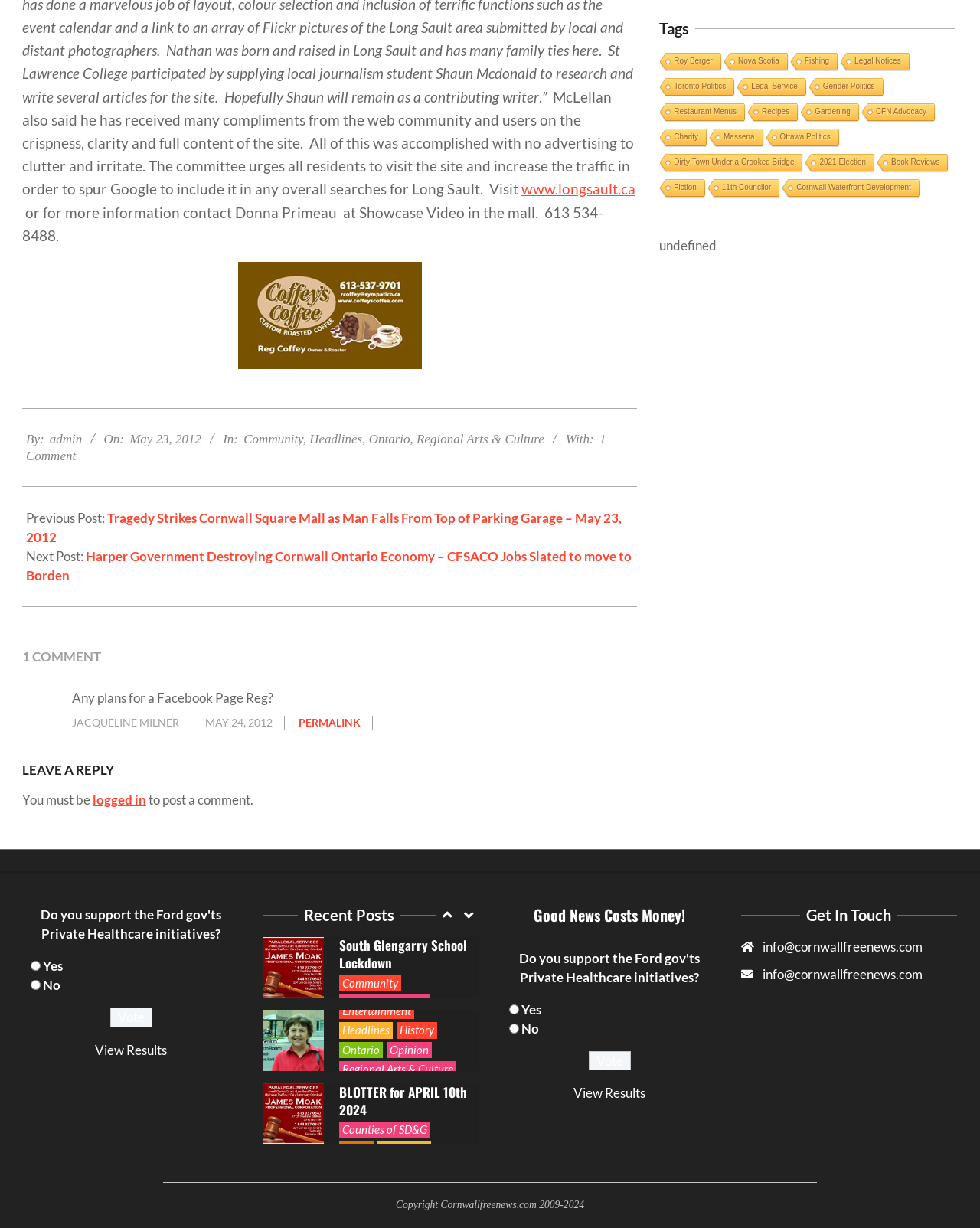Locate the bounding box coordinates of the area to click to fulfill this instruction: "Follow us on Facebook". The bounding box should be presented as four float numbers between 0 and 1, in the order [left, top, right, bottom].

None